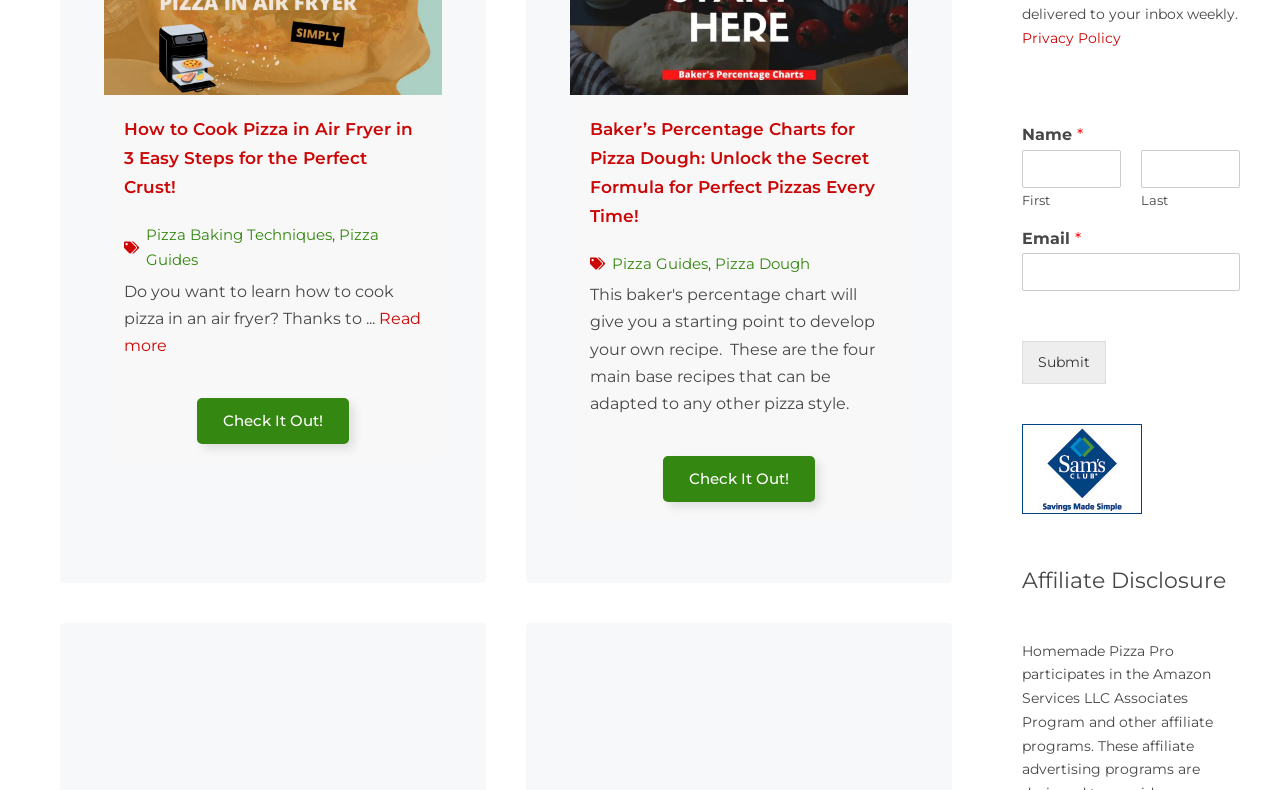What is the topic of the second article?
Using the visual information, reply with a single word or short phrase.

Baker's Percentage Charts for Pizza Dough